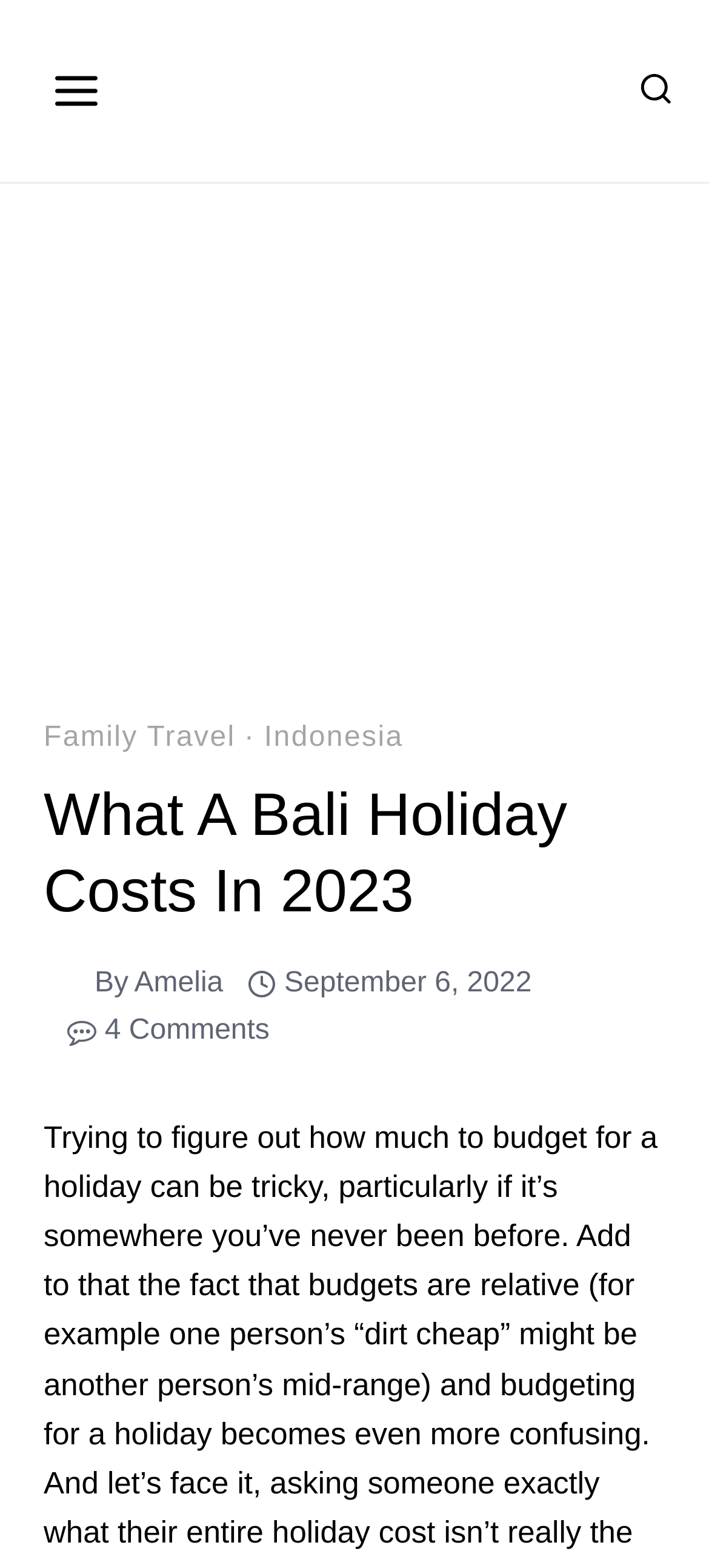Find the bounding box coordinates for the element described here: "Family Travel".

[0.062, 0.461, 0.332, 0.48]